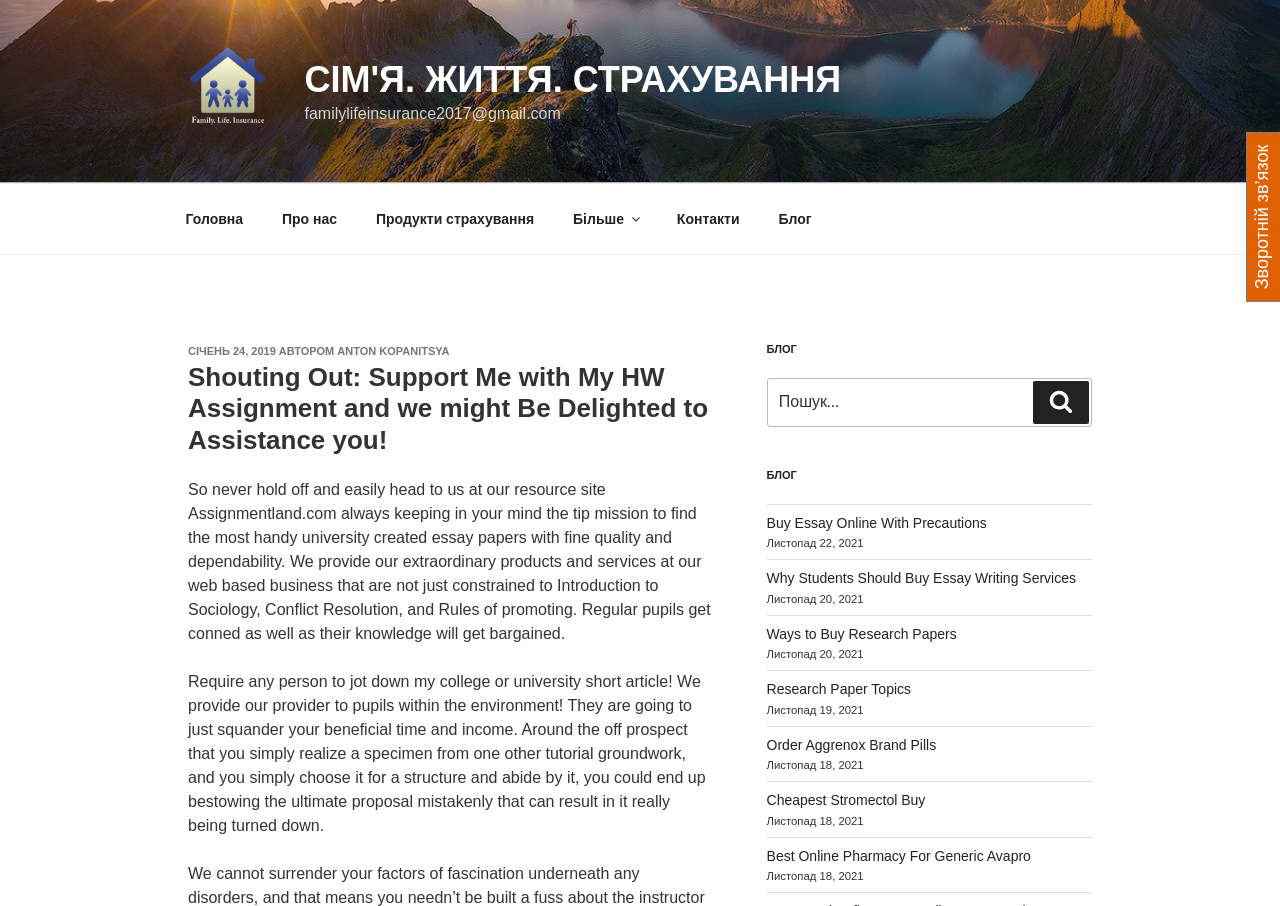Identify the bounding box coordinates of the HTML element based on this description: "Sermons".

None